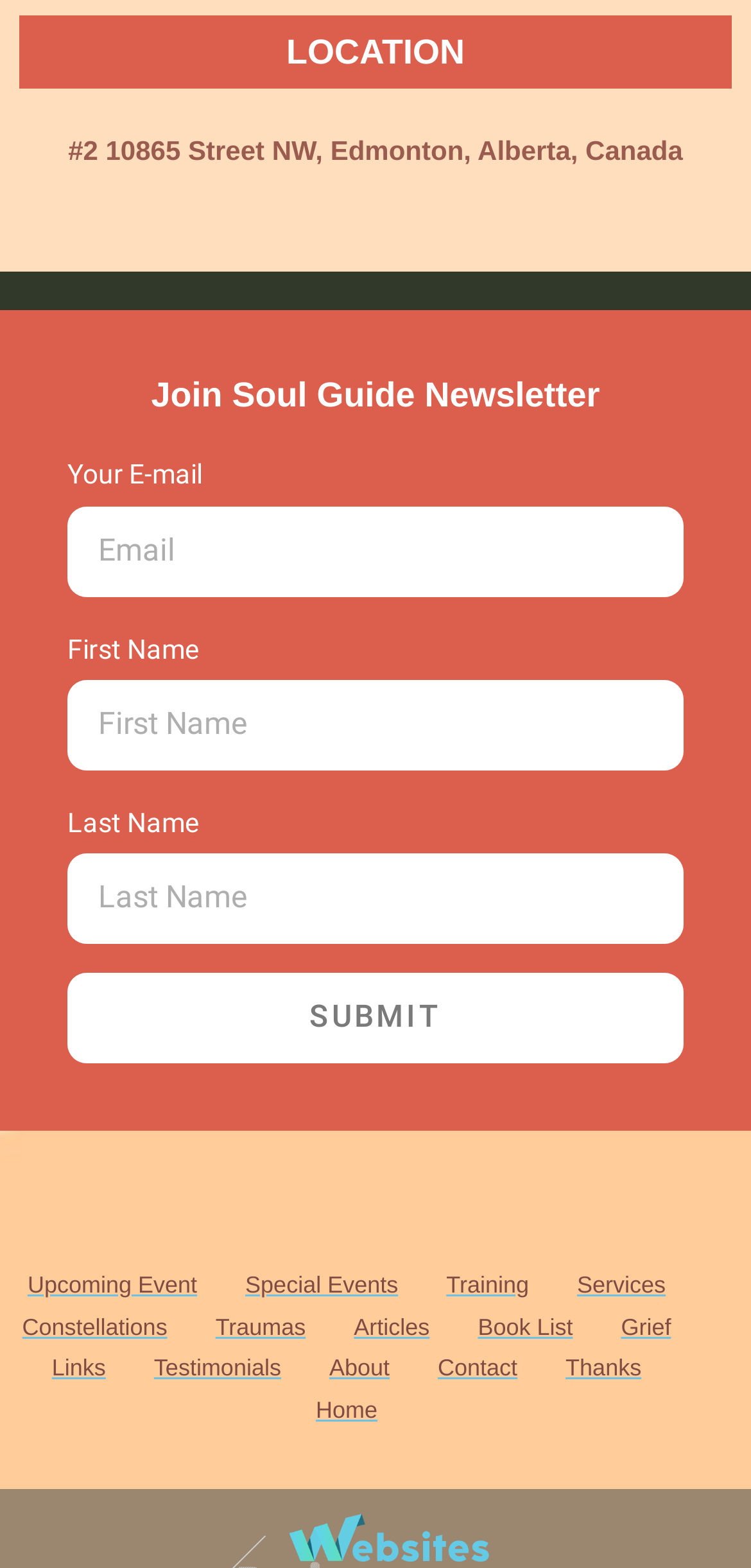Select the bounding box coordinates of the element I need to click to carry out the following instruction: "Go to the home page".

[0.42, 0.887, 0.503, 0.913]